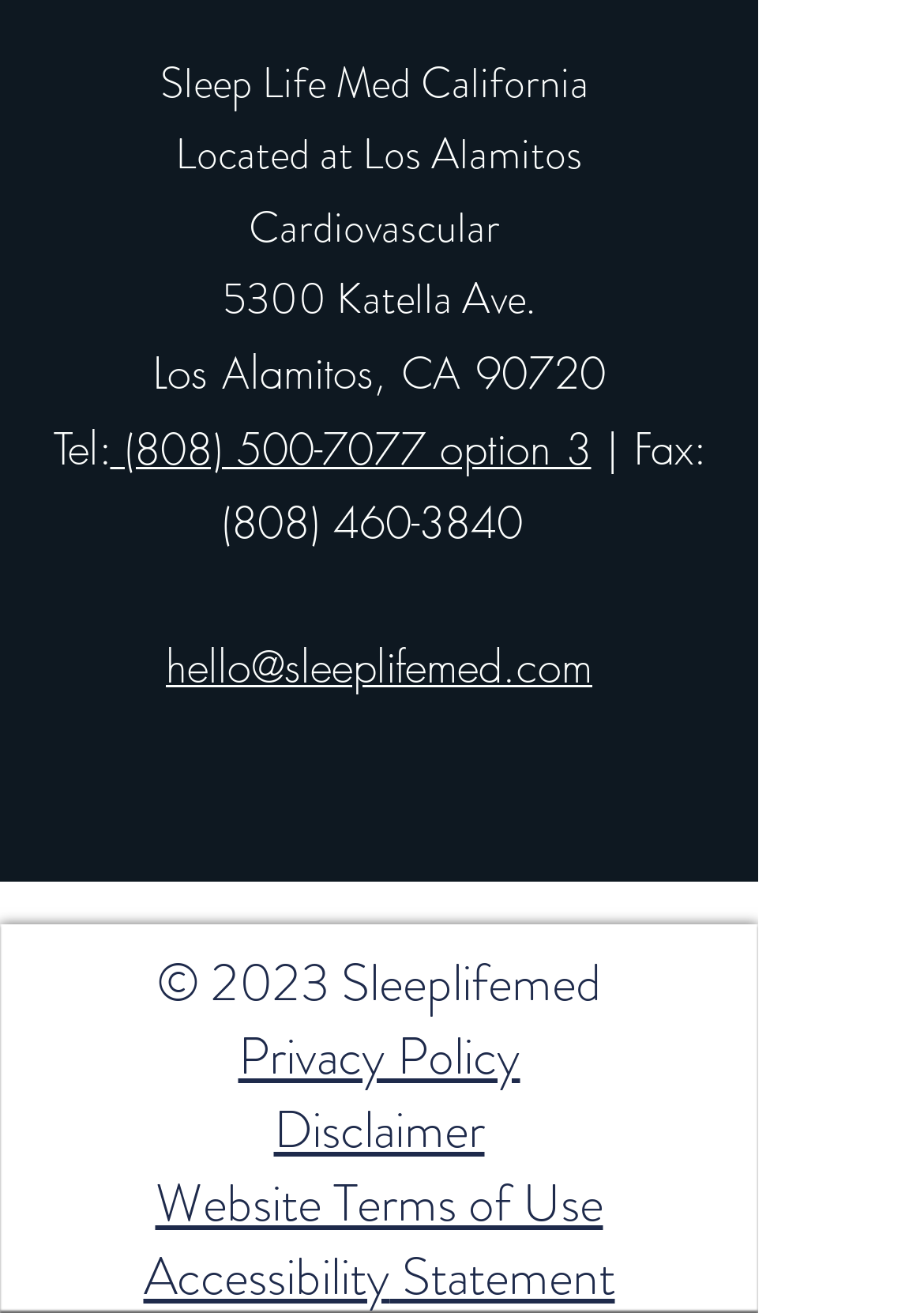Determine the bounding box coordinates for the clickable element required to fulfill the instruction: "View Privacy Policy". Provide the coordinates as four float numbers between 0 and 1, i.e., [left, top, right, bottom].

[0.258, 0.777, 0.563, 0.832]